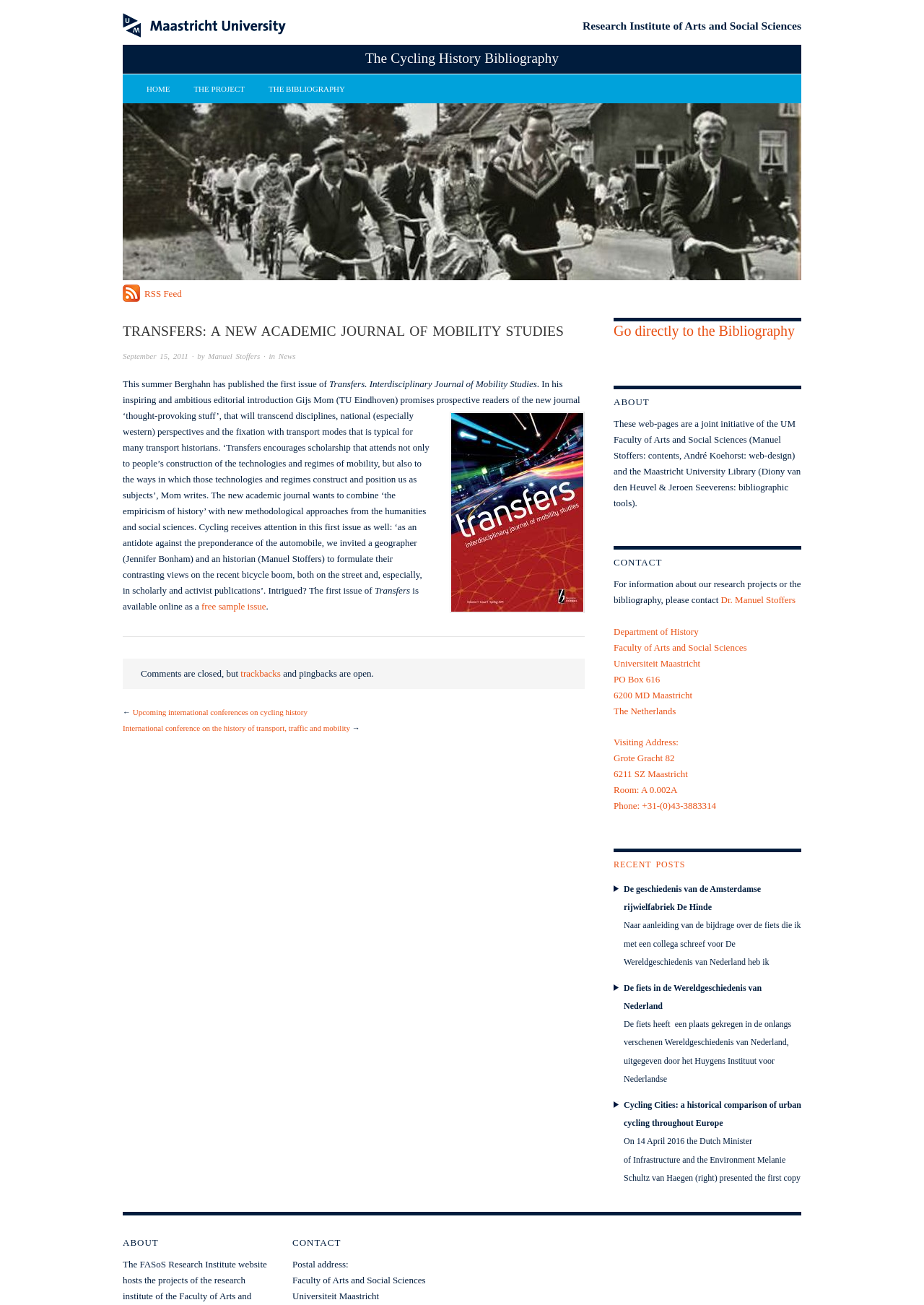Generate the text content of the main headline of the webpage.

TRANSFERS: A NEW ACADEMIC JOURNAL OF MOBILITY STUDIES